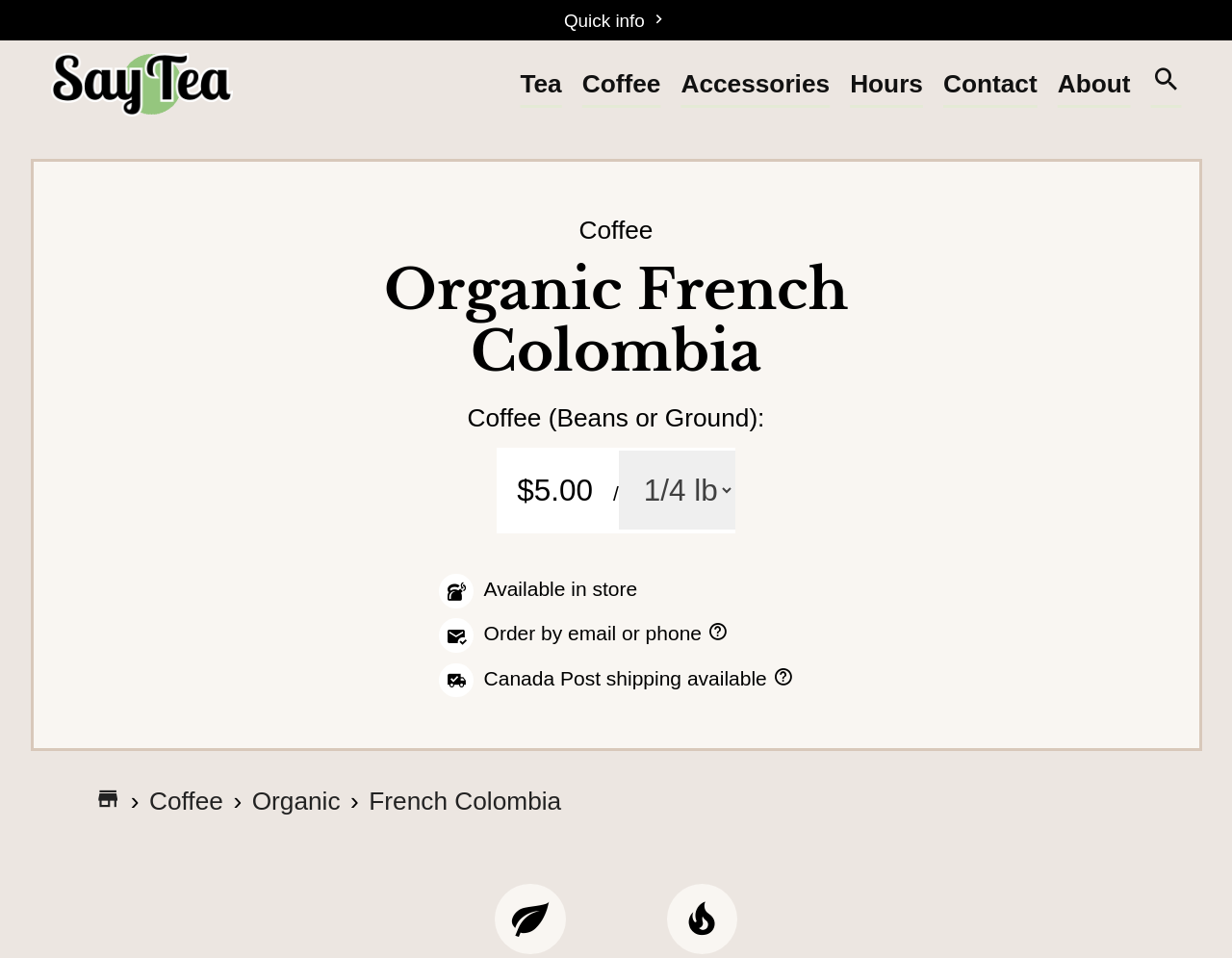Using a single word or phrase, answer the following question: 
Is Canada Post shipping available for the Organic French Colombia coffee?

Yes